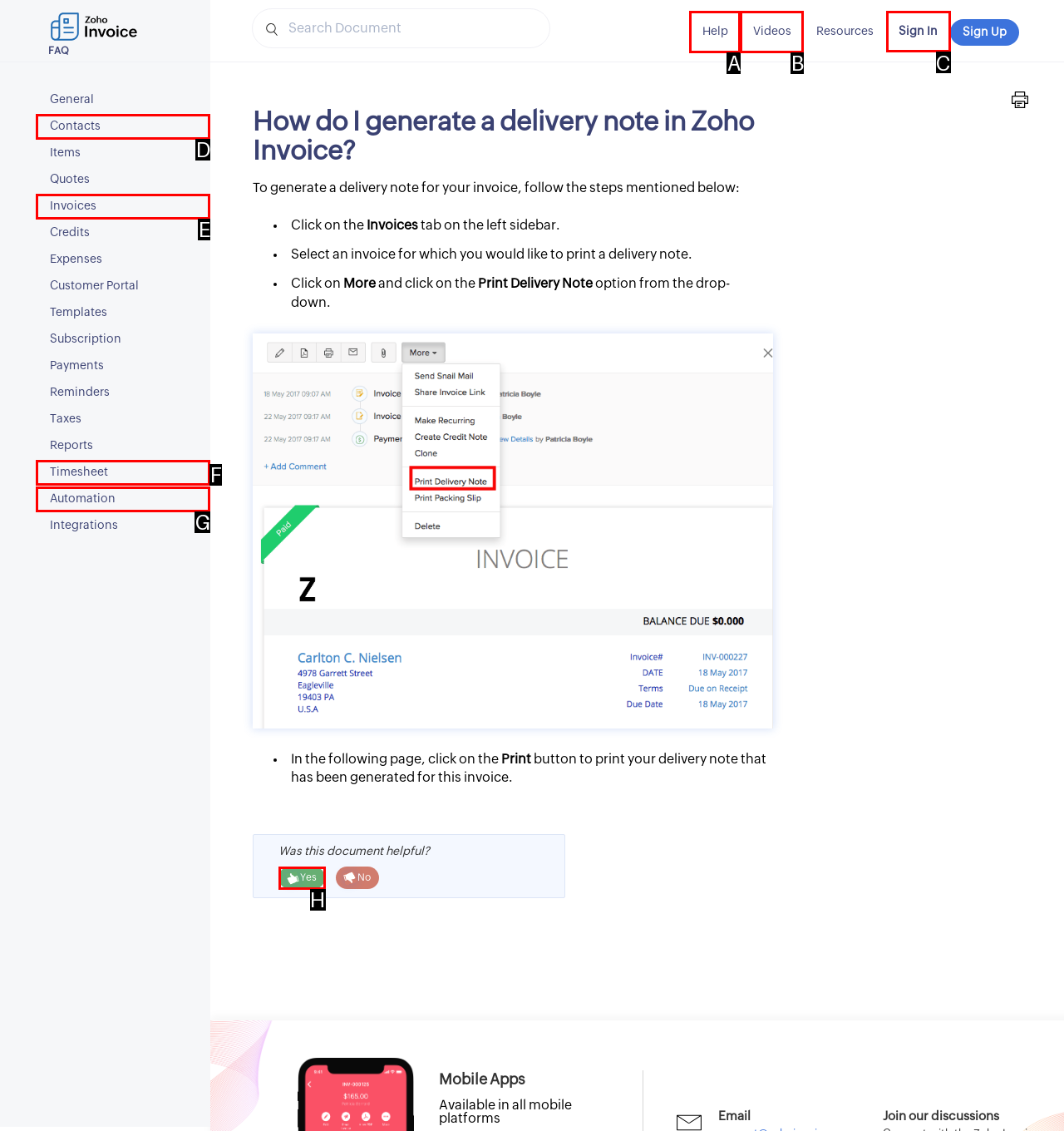Tell me which one HTML element I should click to complete the following task: Click on the 'CONTACT' link Answer with the option's letter from the given choices directly.

None